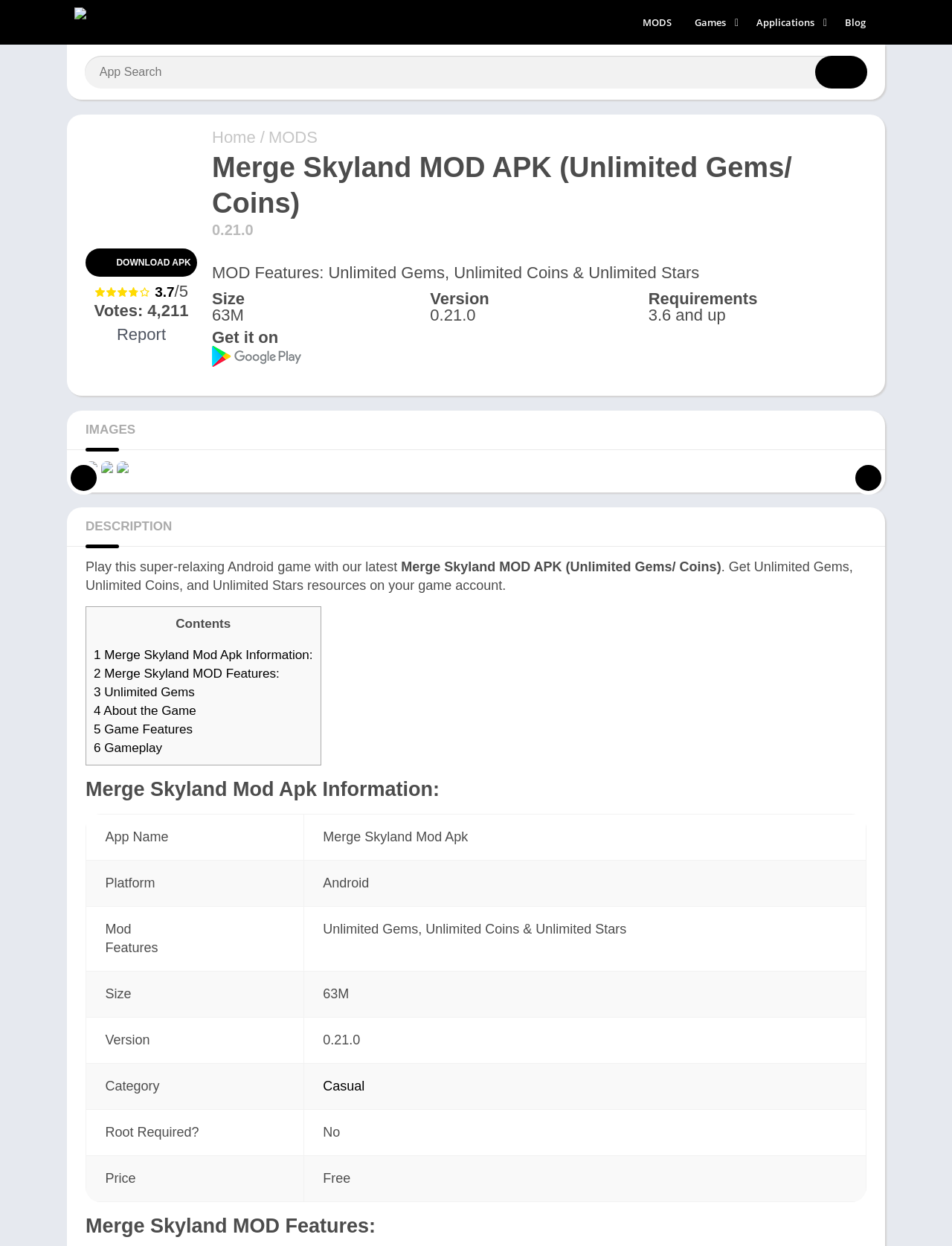Can you identify the bounding box coordinates of the clickable region needed to carry out this instruction: 'View the images of the game'? The coordinates should be four float numbers within the range of 0 to 1, stated as [left, top, right, bottom].

[0.07, 0.33, 0.93, 0.361]